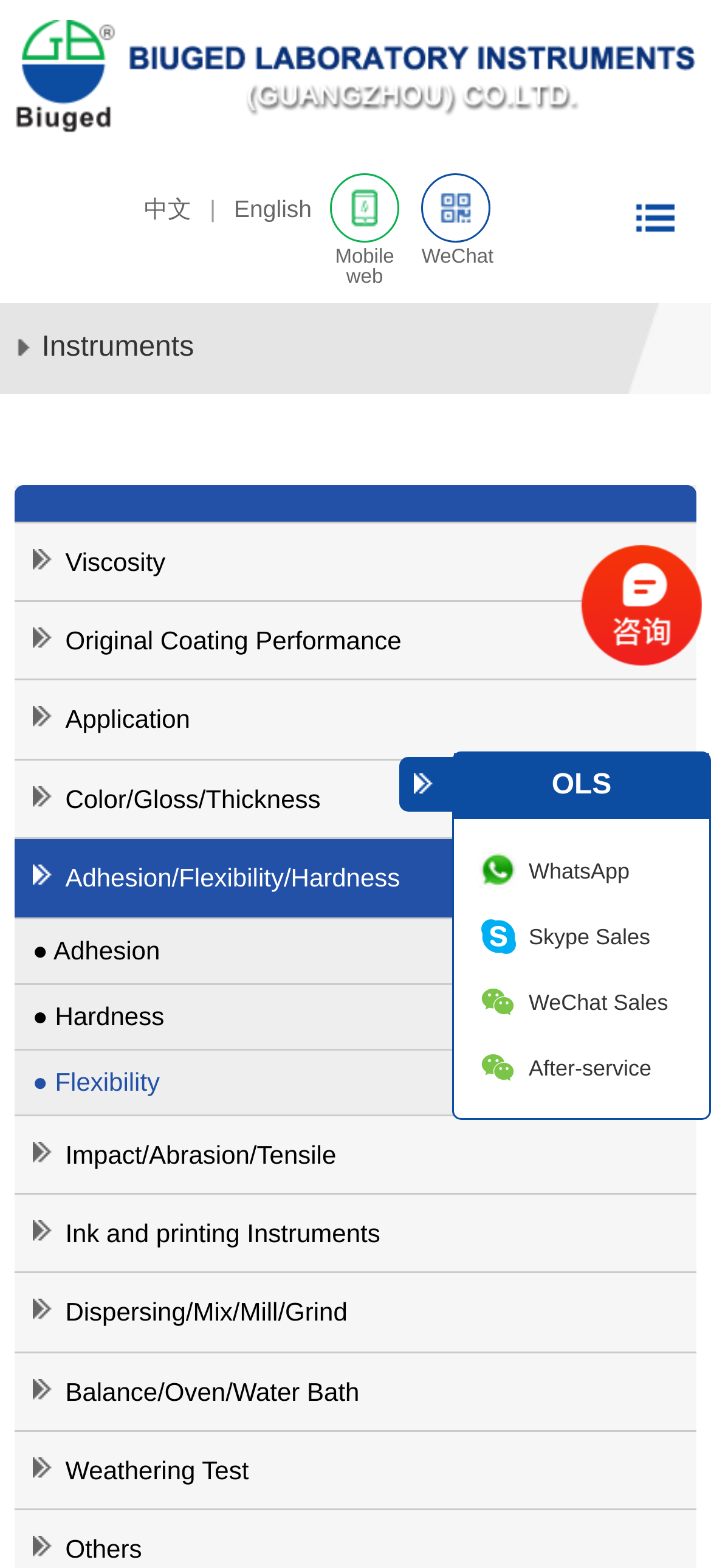Specify the bounding box coordinates of the element's region that should be clicked to achieve the following instruction: "Learn about Adhesion". The bounding box coordinates consist of four float numbers between 0 and 1, in the format [left, top, right, bottom].

[0.02, 0.586, 0.98, 0.628]